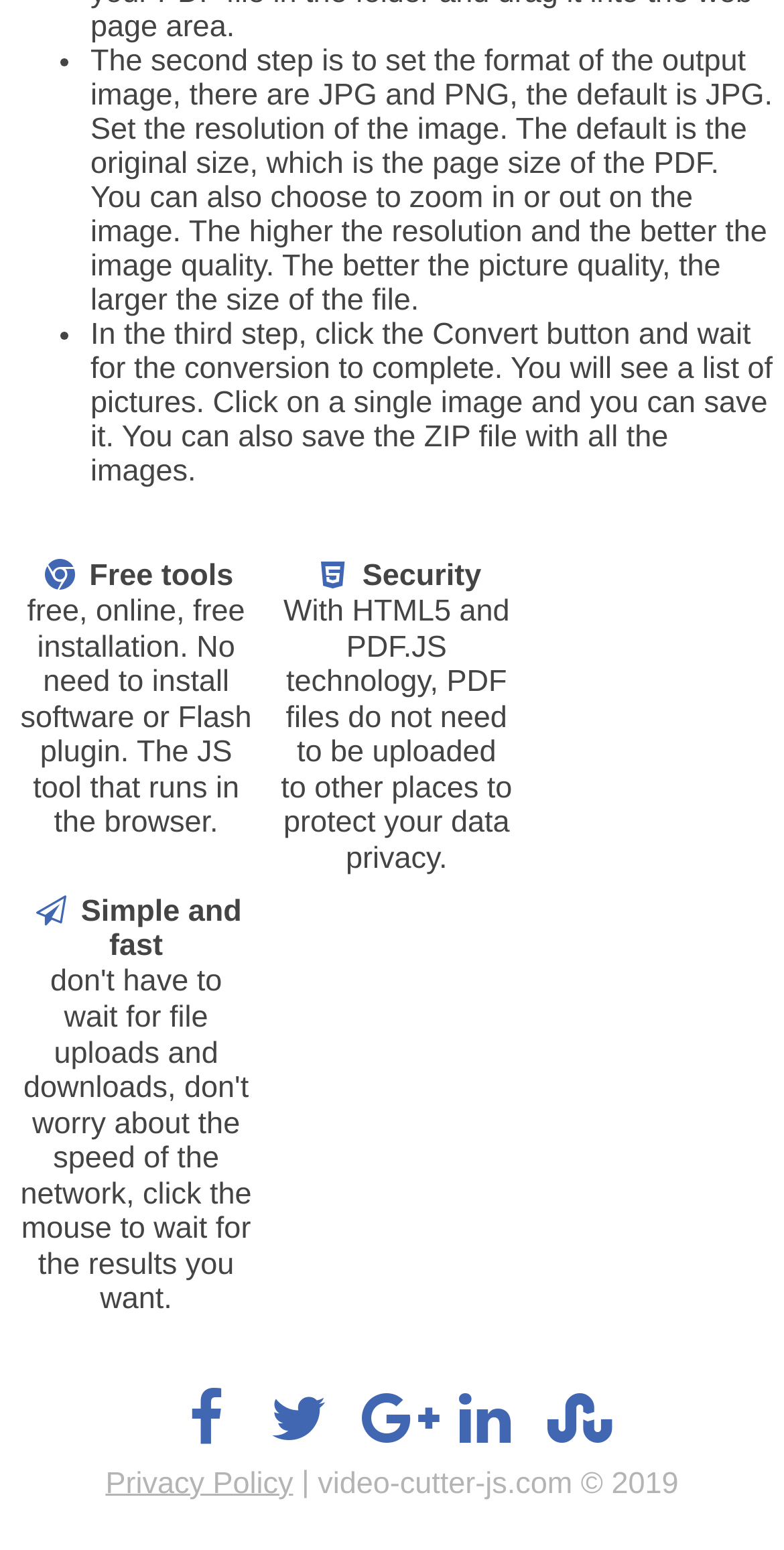Based on the image, please elaborate on the answer to the following question:
What is the benefit of higher resolution?

The webpage states that 'The higher the resolution and the better the image quality. The better the picture quality, the larger the size of the file.'